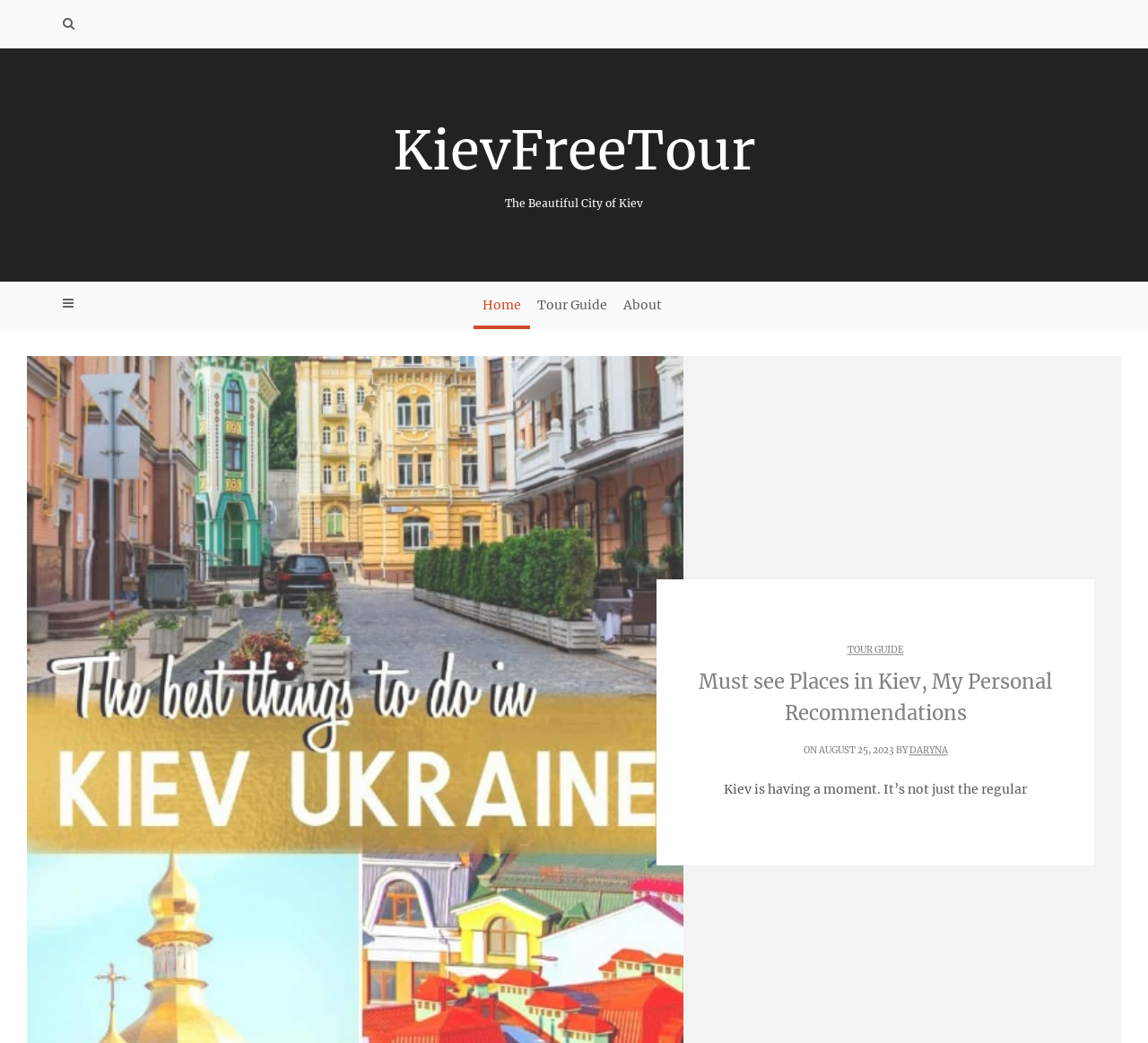Give a concise answer of one word or phrase to the question: 
What is the title of the latest article?

Must see Places in Kiev, My Personal Recommendations